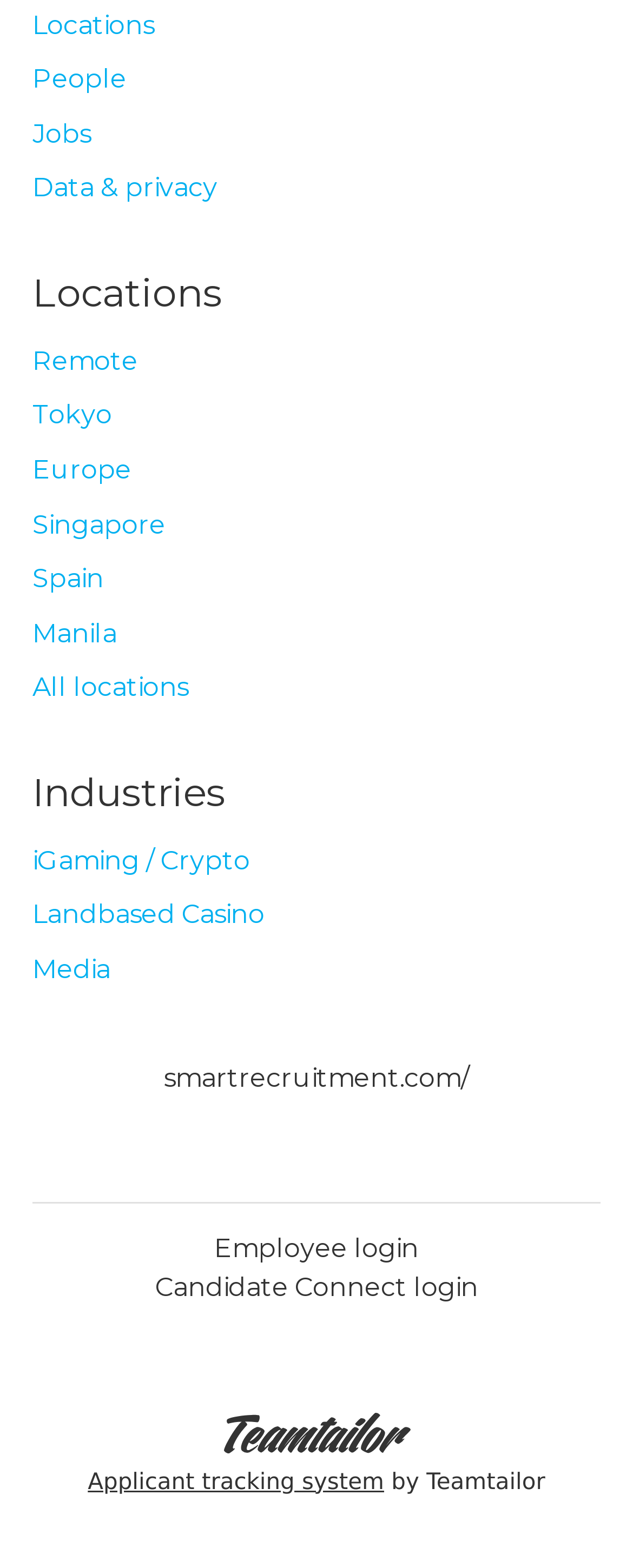Find the bounding box coordinates of the element to click in order to complete the given instruction: "Visit smartrecruitment.com."

[0.259, 0.671, 0.741, 0.704]